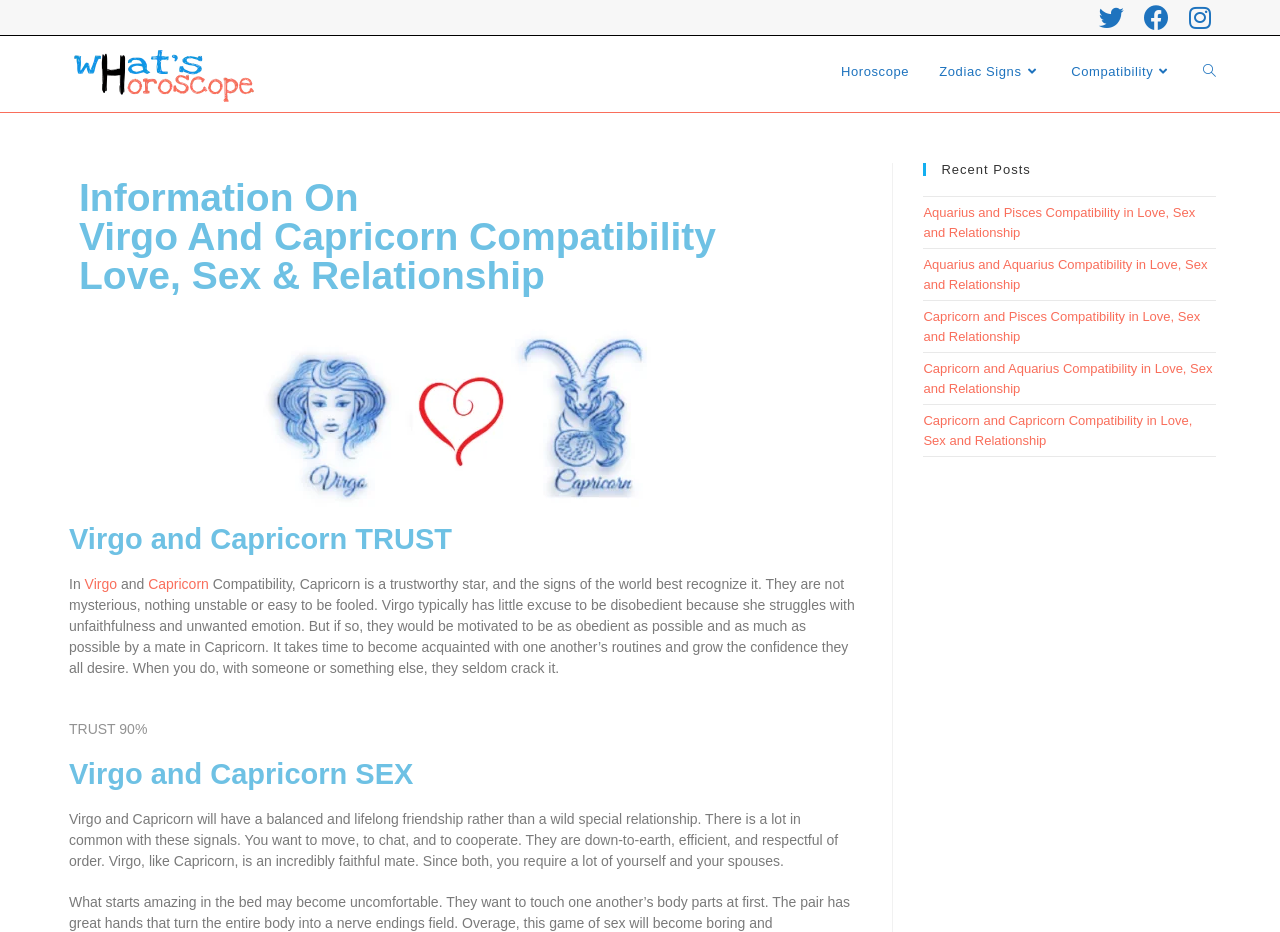Respond to the question below with a single word or phrase:
What is the category of the webpage?

Horoscope